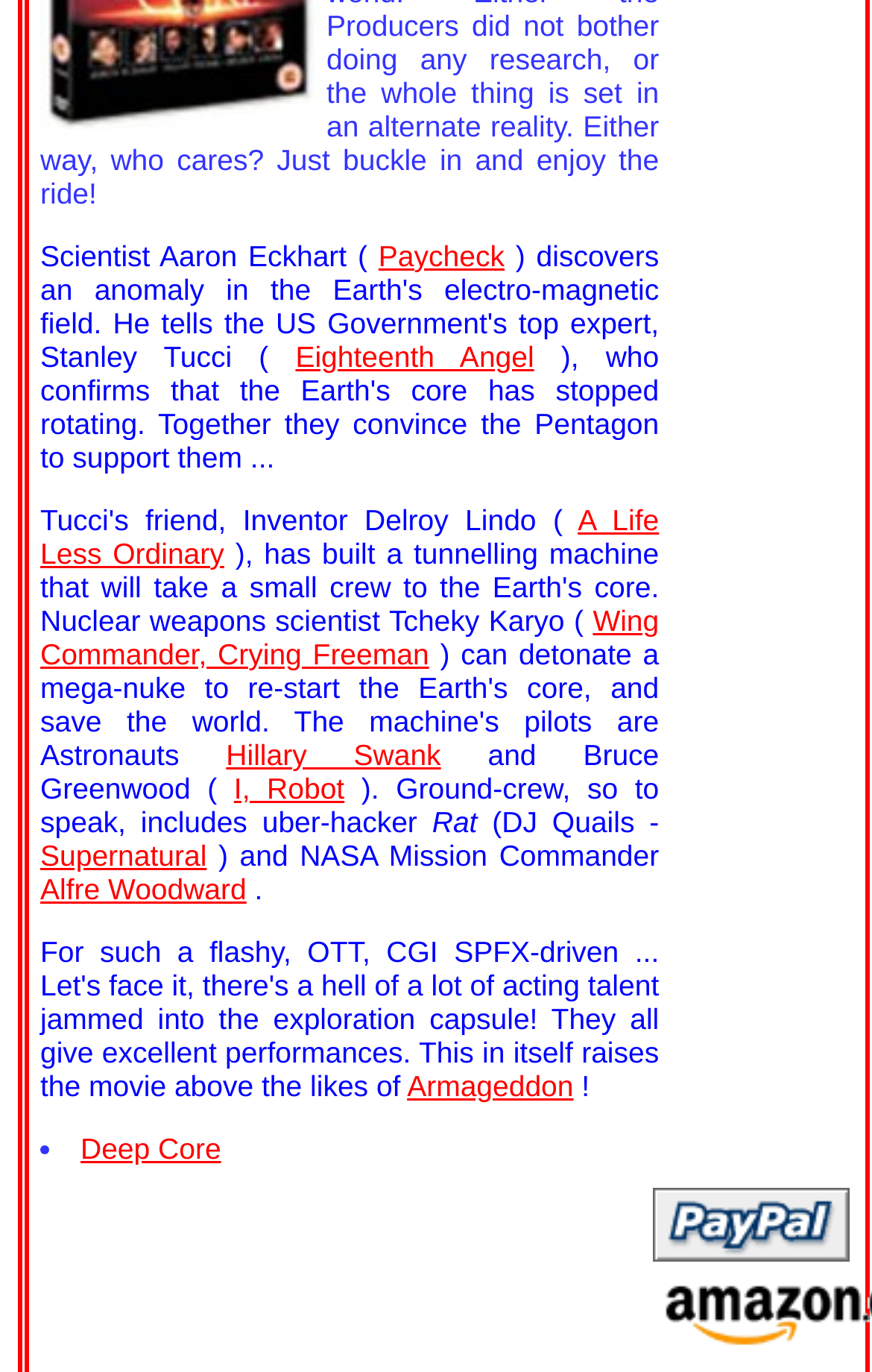Give a concise answer using one word or a phrase to the following question:
What is the profession of the person mentioned in the text?

Scientist